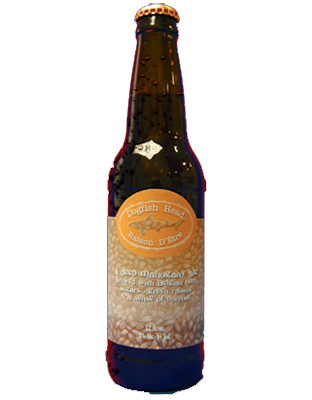Respond to the question below with a single word or phrase: What ingredient is used in brewing the beer?

Belgian beet sugar